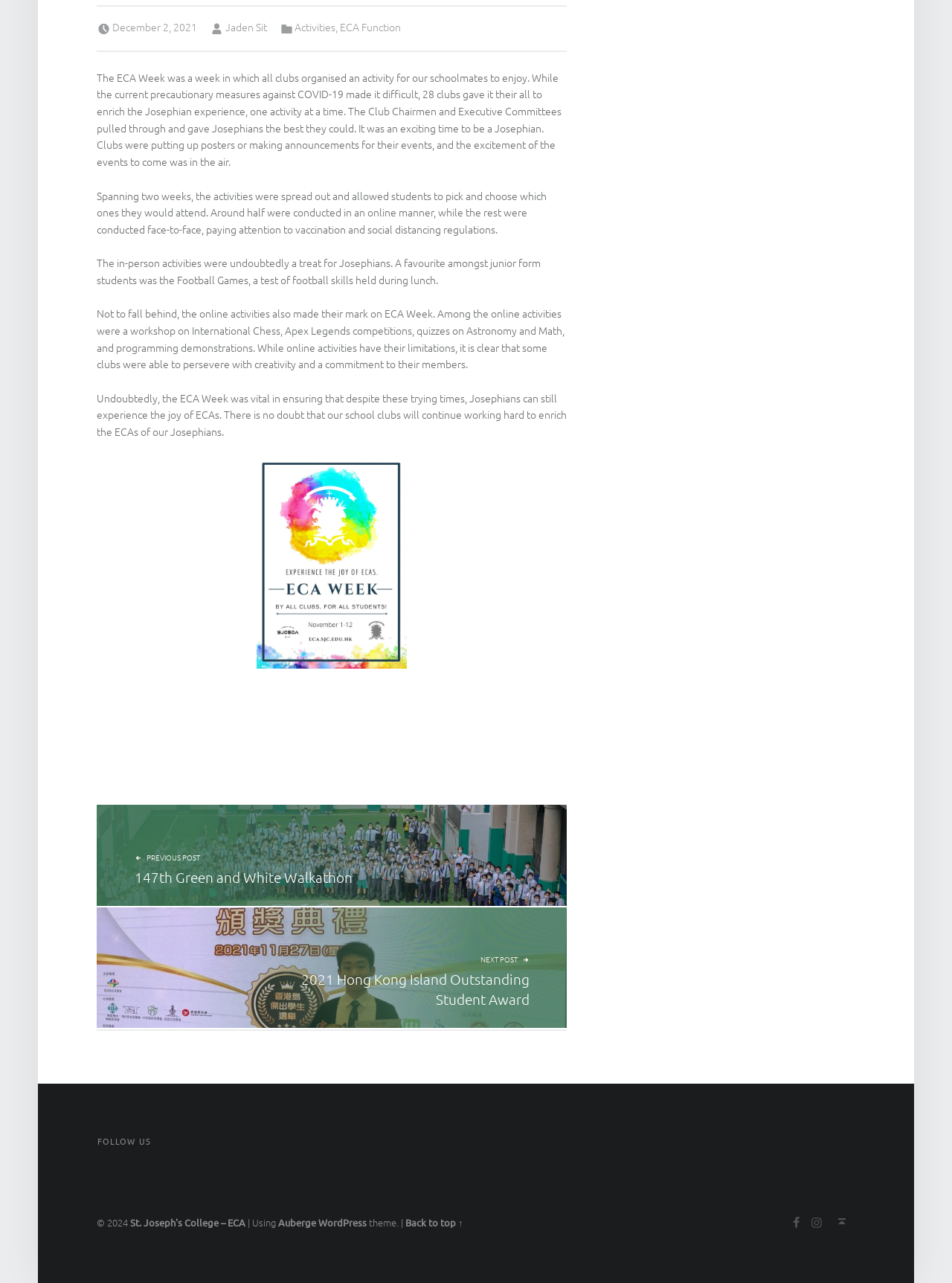Locate the bounding box coordinates of the element I should click to achieve the following instruction: "View the 'NEXT POST' link".

[0.102, 0.707, 0.596, 0.801]